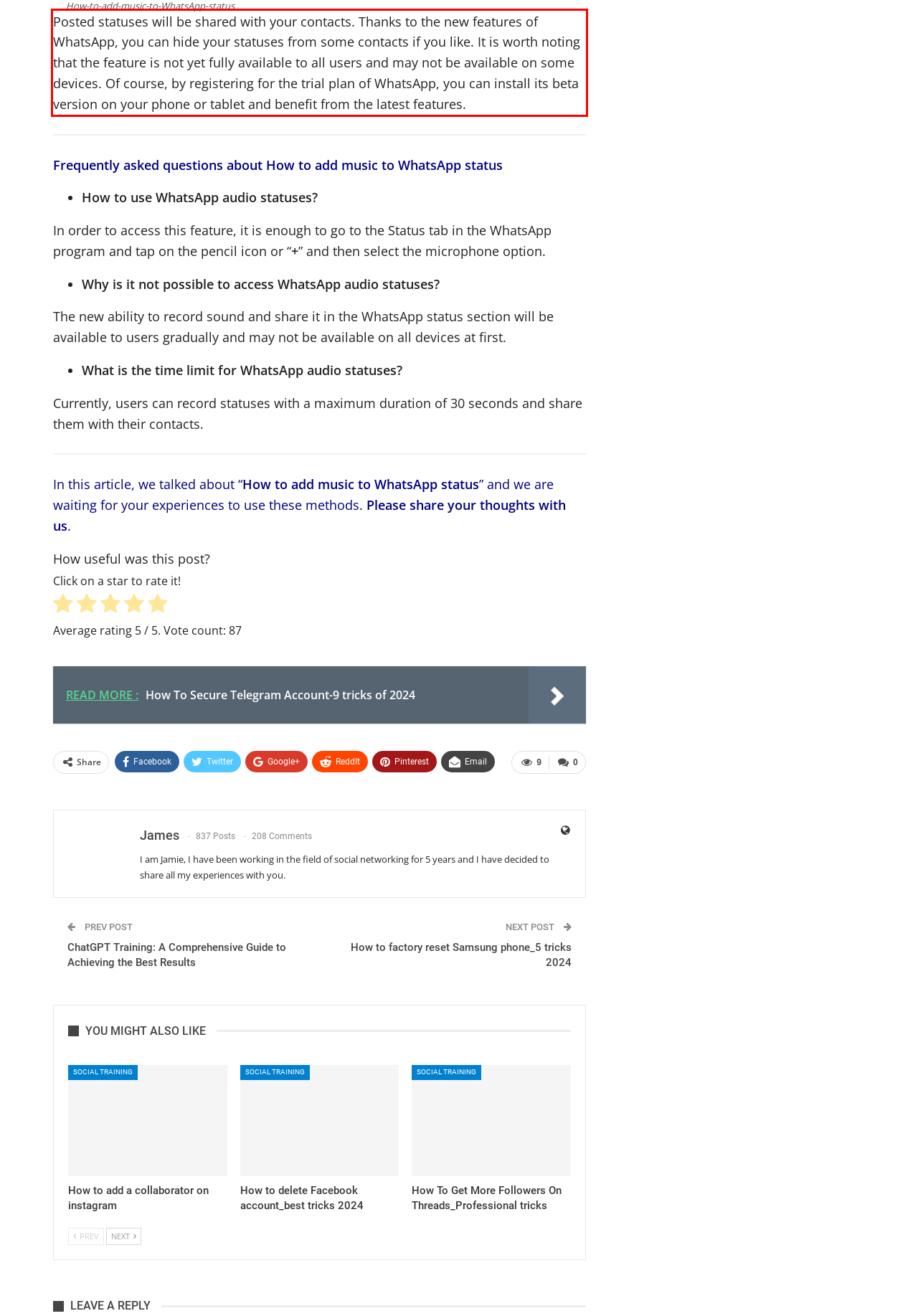The screenshot you have been given contains a UI element surrounded by a red rectangle. Use OCR to read and extract the text inside this red rectangle.

Posted statuses will be shared with your contacts. Thanks to the new features of WhatsApp, you can hide your statuses from some contacts if you like. It is worth noting that the feature is not yet fully available to all users and may not be available on some devices. Of course, by registering for the trial plan of WhatsApp, you can install its beta version on your phone or tablet and benefit from the latest features.